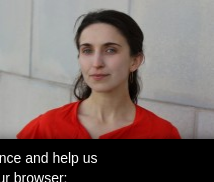Explain in detail what you see in the image.

The image features a young woman with long, dark hair, standing against a neutral-colored background. She has a serious expression, wearing a bright red shirt that contrasts with the subtle tones of her surroundings. The composition captures her from the shoulders up, focusing on her confident demeanor. This image represents Lorna Brundrett, a member of the Class of 2023, showcasing her involvement and achievements as part of a professional and artistic community.